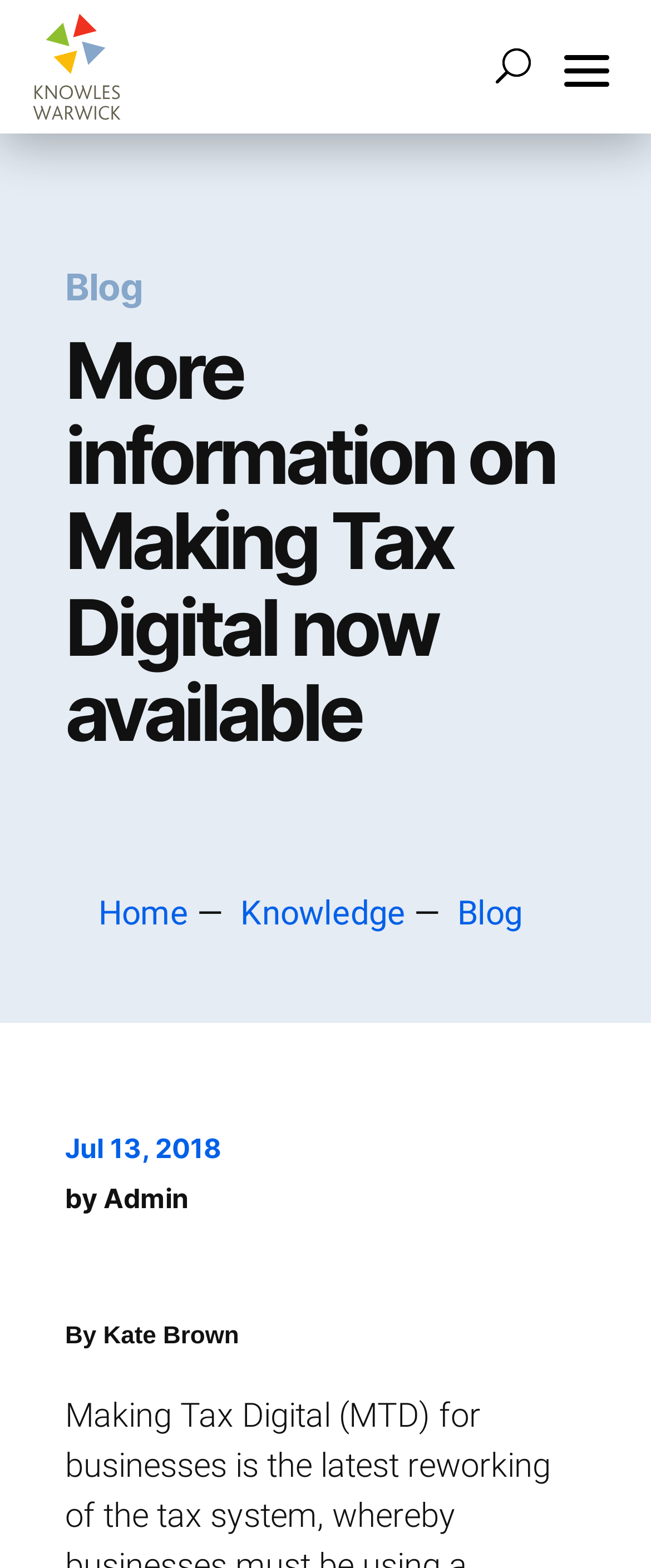Specify the bounding box coordinates of the area that needs to be clicked to achieve the following instruction: "Visit the home page".

[0.151, 0.569, 0.29, 0.595]